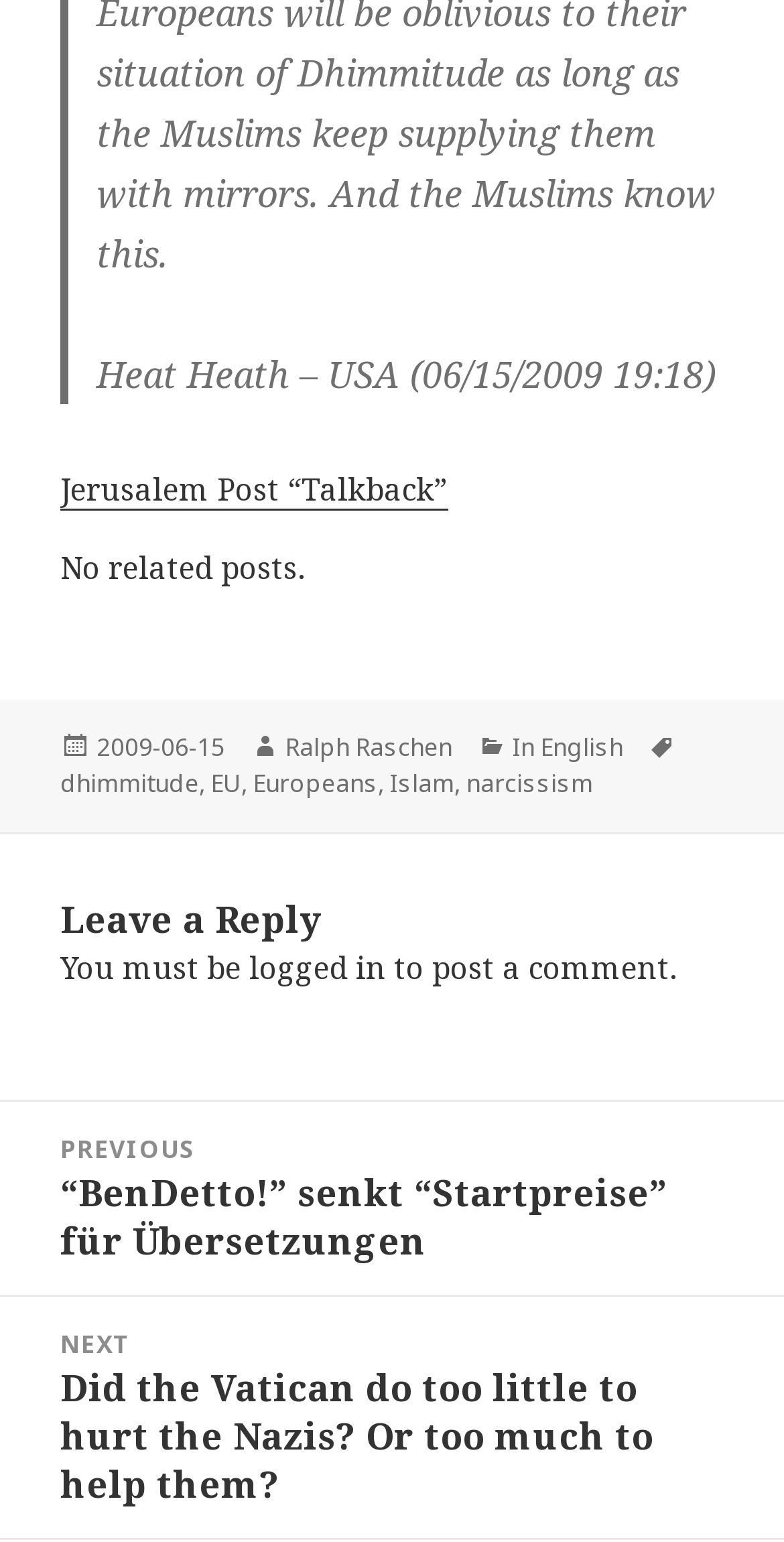Provide the bounding box for the UI element matching this description: "Islam".

[0.497, 0.497, 0.579, 0.52]